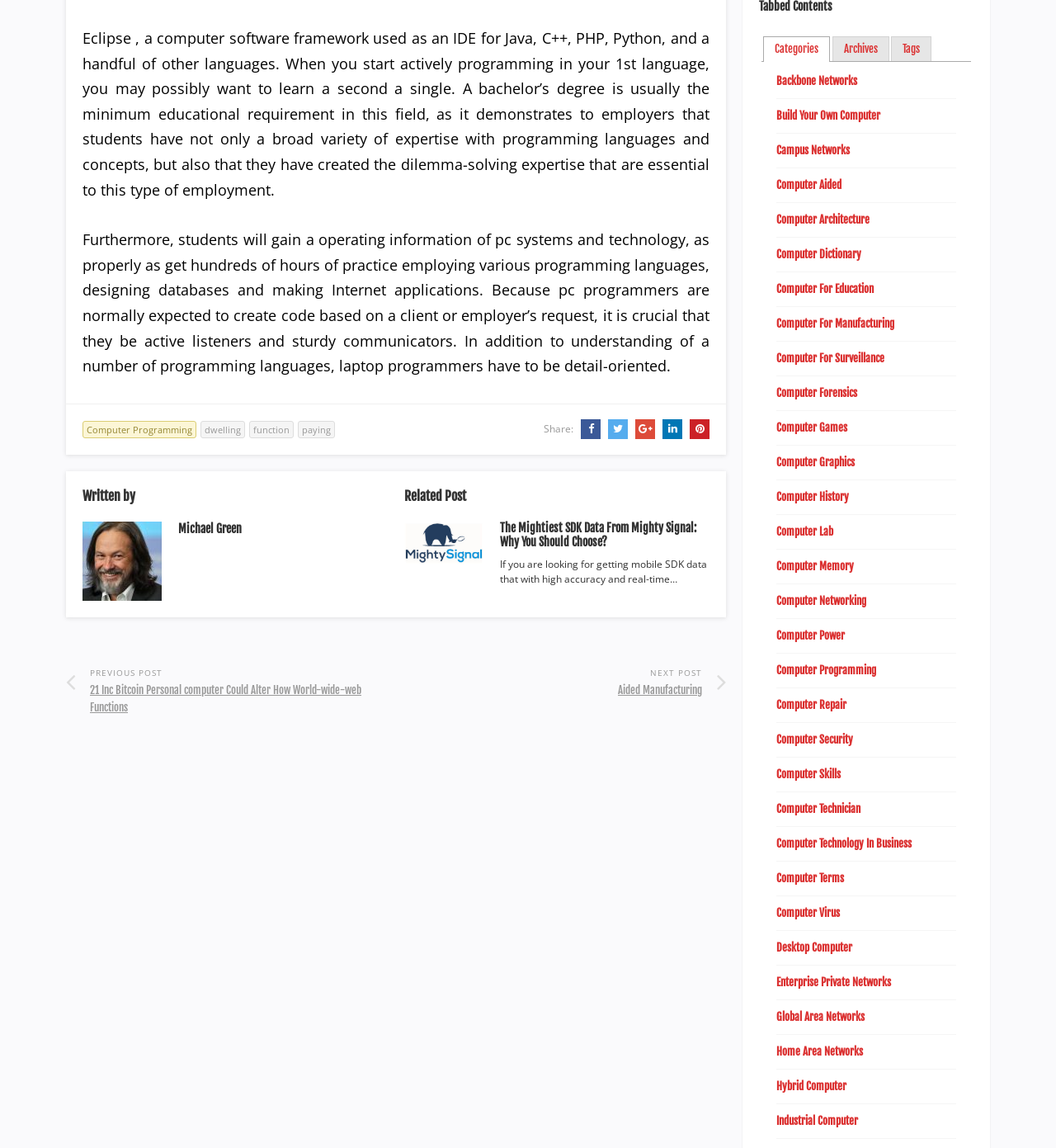Find and indicate the bounding box coordinates of the region you should select to follow the given instruction: "Click on the 'Computer Programming' link".

[0.078, 0.366, 0.186, 0.382]